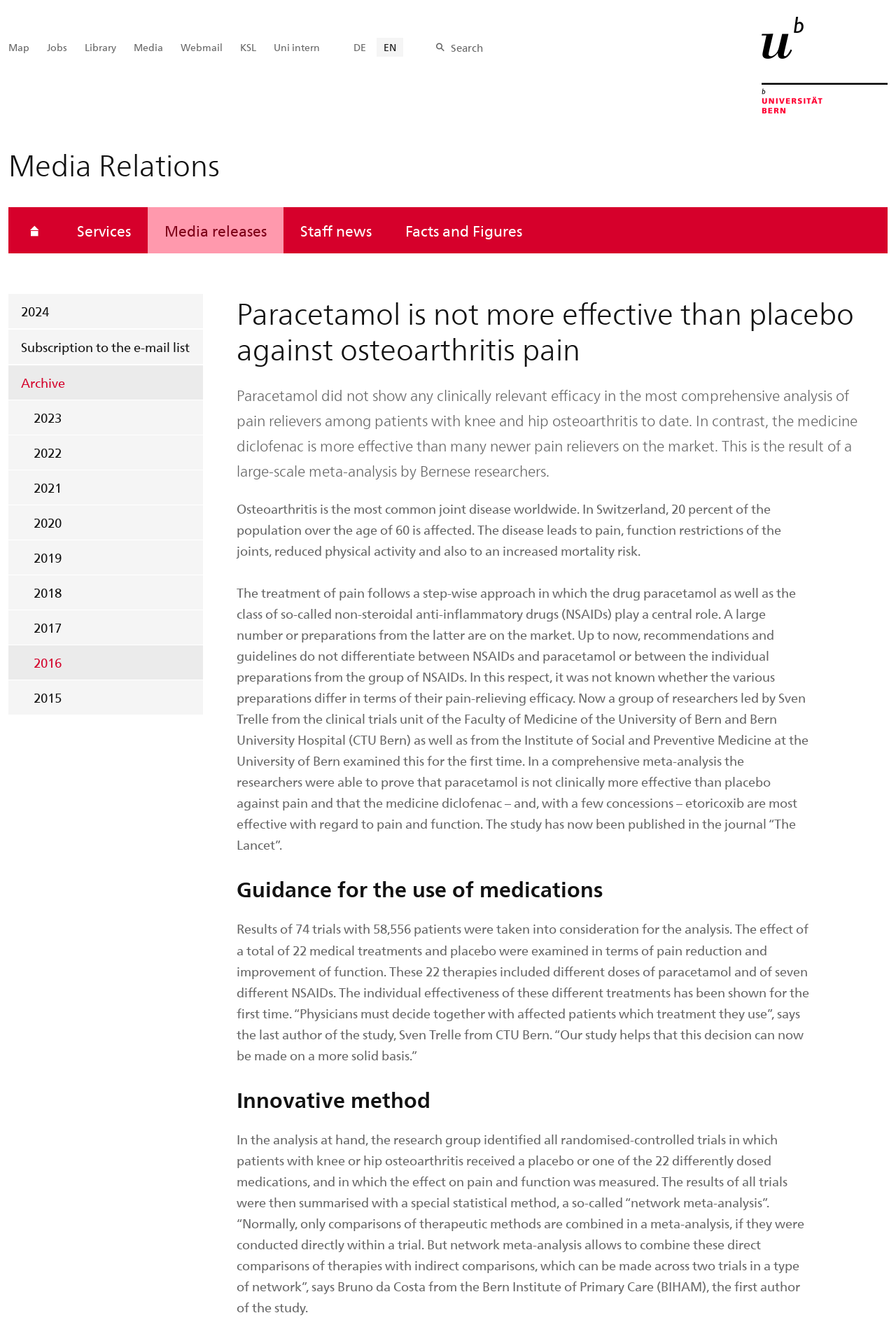Provide the bounding box coordinates of the area you need to click to execute the following instruction: "View the '2019' media releases".

[0.009, 0.405, 0.227, 0.431]